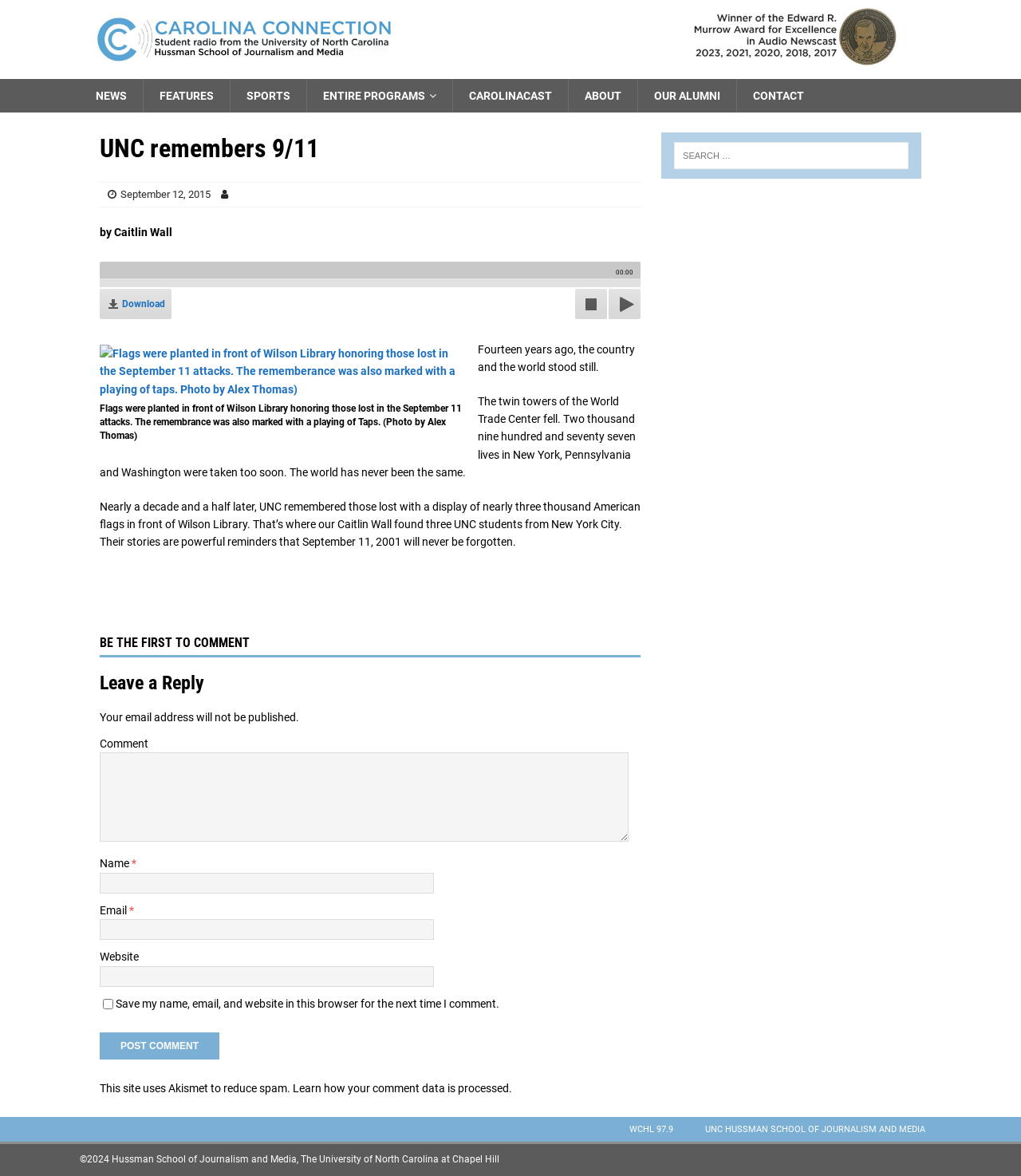Find the bounding box coordinates for the HTML element described as: "Sports". The coordinates should consist of four float values between 0 and 1, i.e., [left, top, right, bottom].

[0.225, 0.067, 0.3, 0.096]